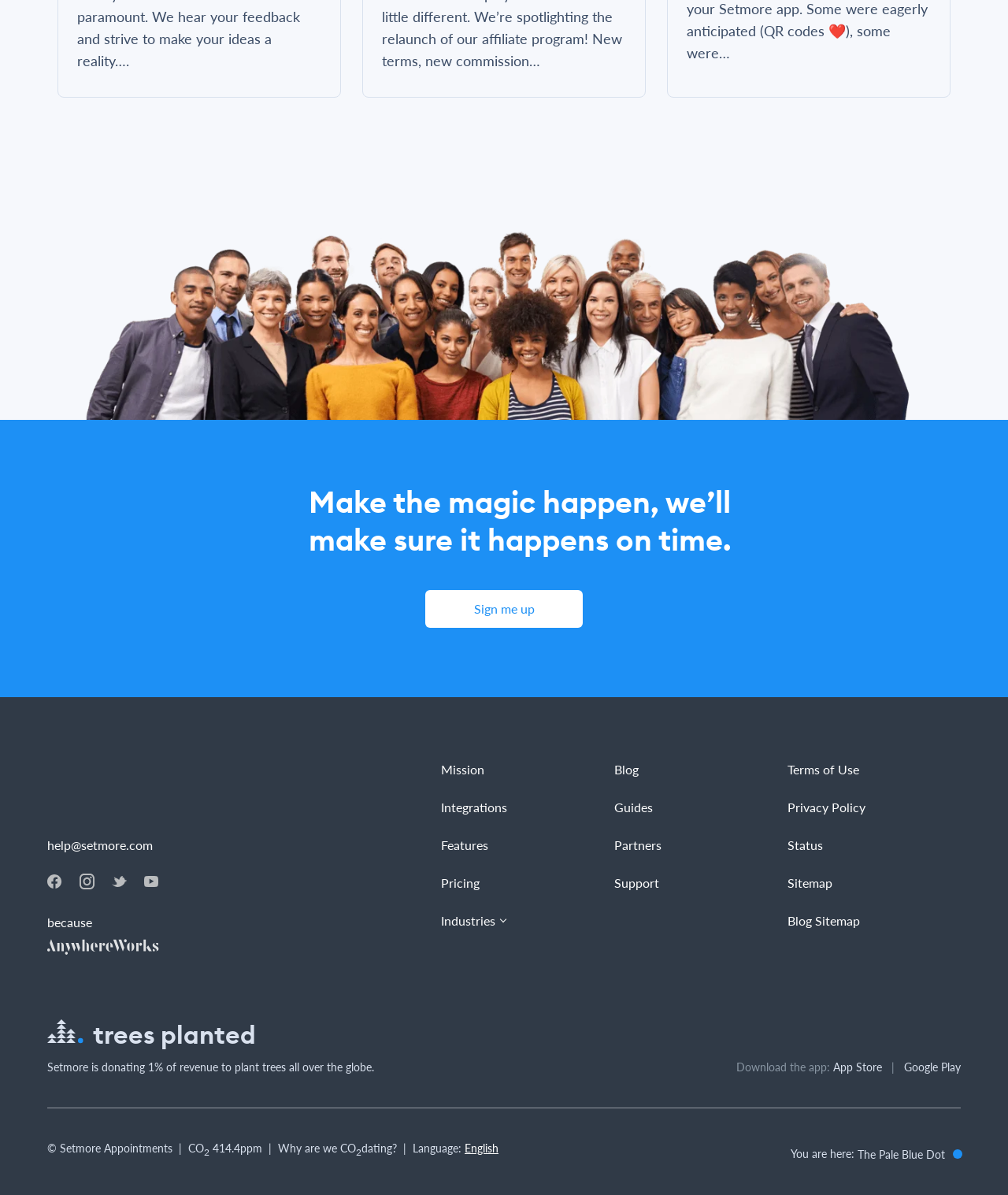Please identify the bounding box coordinates of the element's region that I should click in order to complete the following instruction: "Download the app from App Store". The bounding box coordinates consist of four float numbers between 0 and 1, i.e., [left, top, right, bottom].

[0.827, 0.886, 0.875, 0.899]